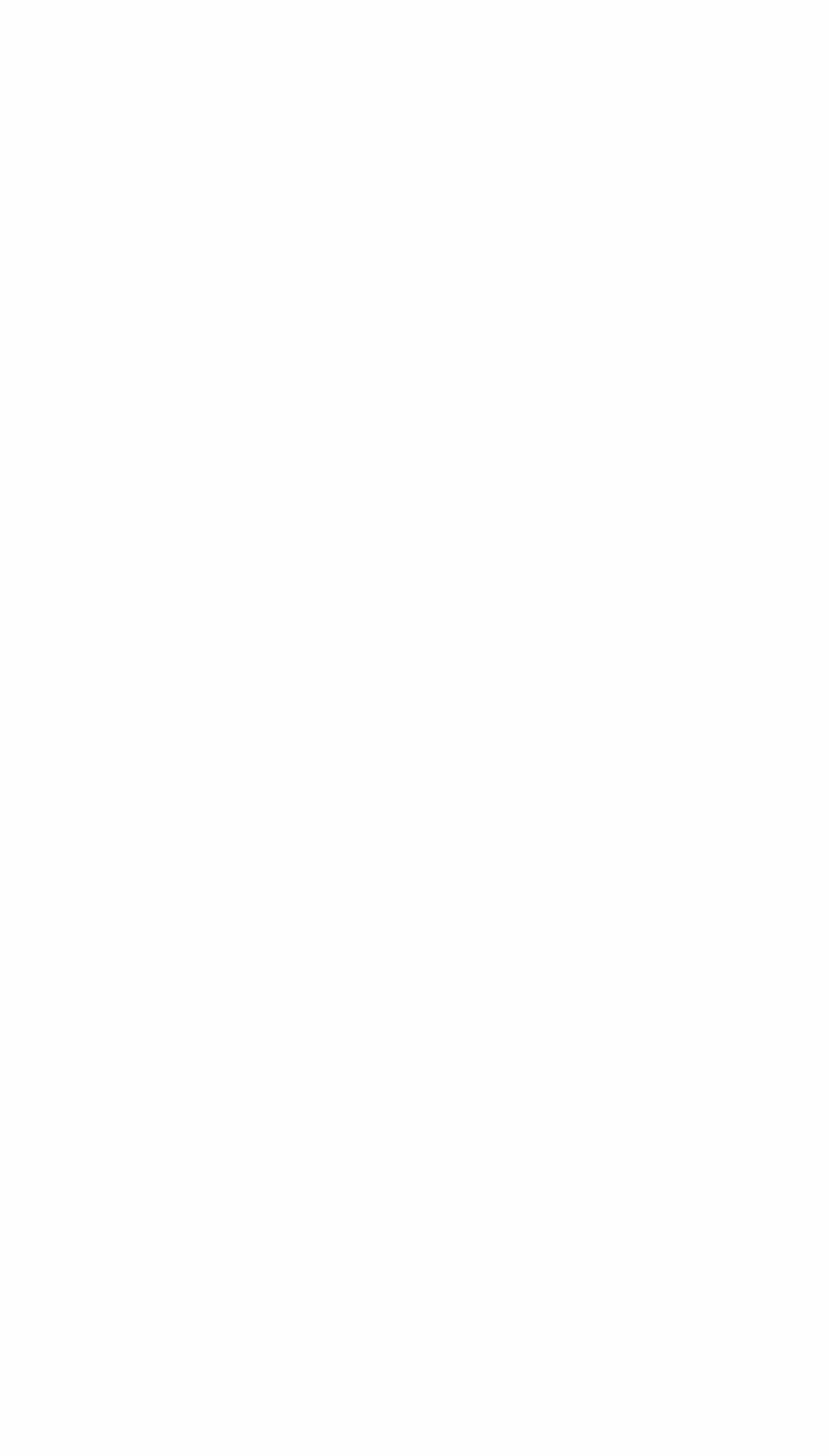Identify the bounding box coordinates of the area that should be clicked in order to complete the given instruction: "enter email address". The bounding box coordinates should be four float numbers between 0 and 1, i.e., [left, top, right, bottom].

[0.136, 0.148, 0.159, 0.218]